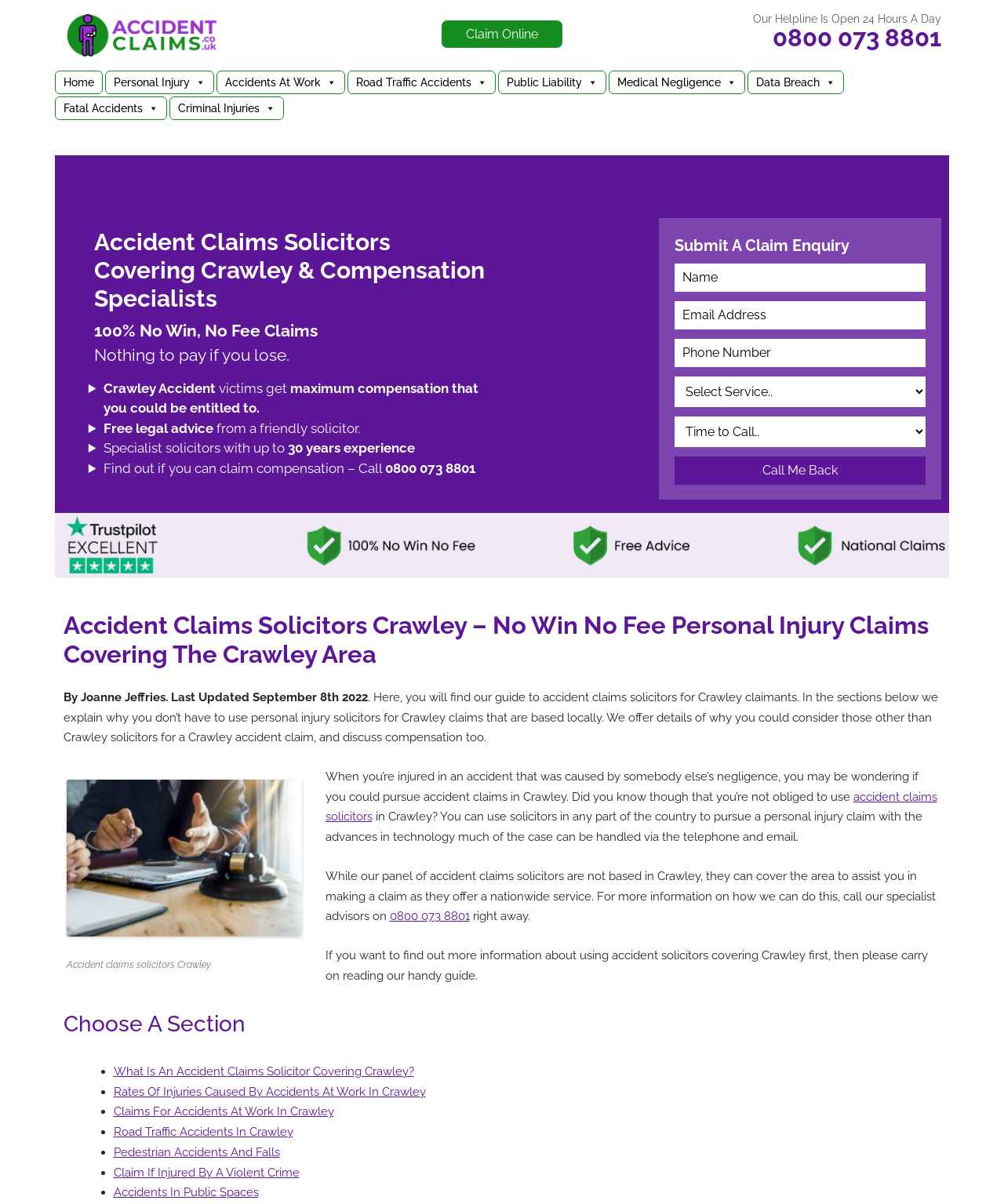Please identify the bounding box coordinates of the clickable area that will allow you to execute the instruction: "Visit Comics".

None